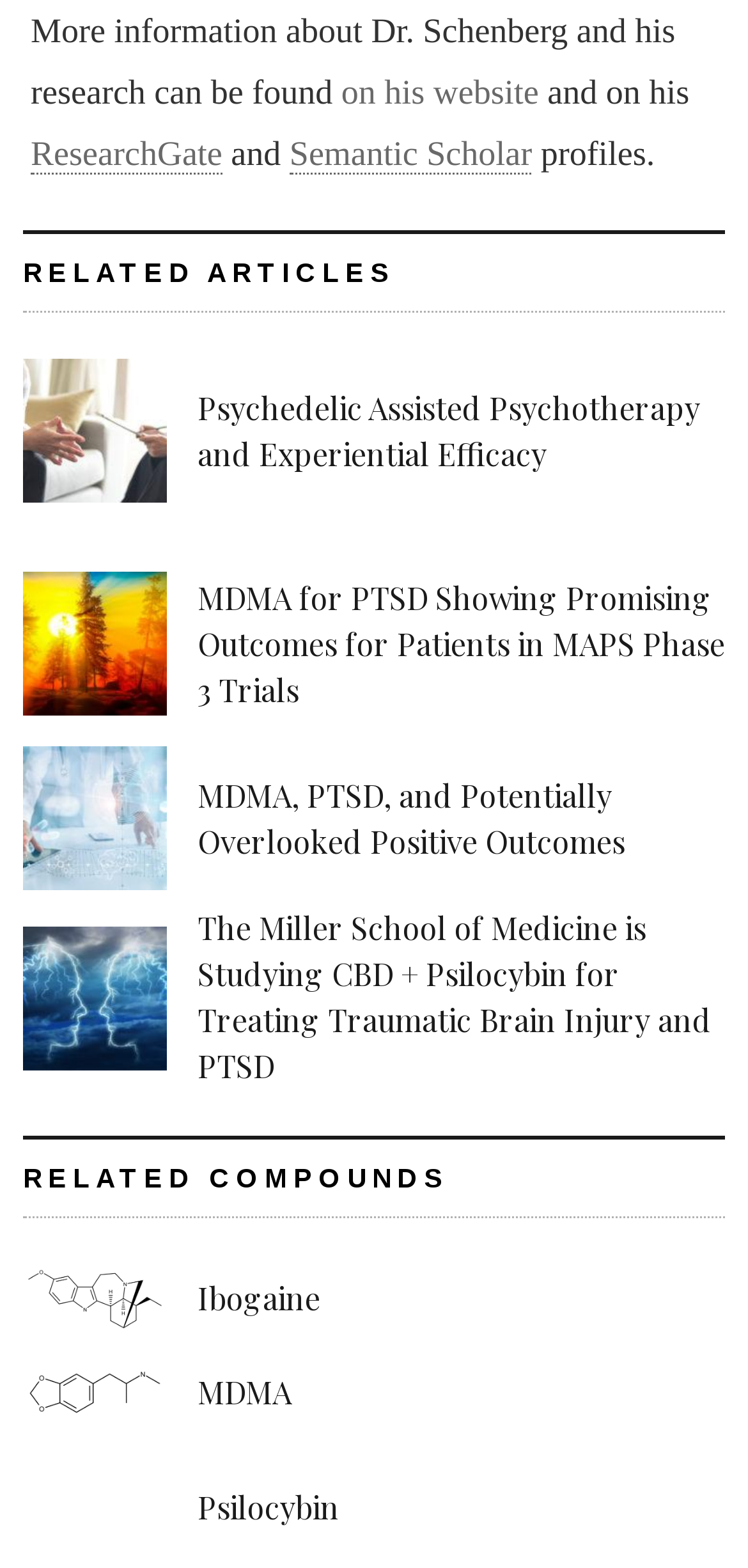What is the title of the first related article? Please answer the question using a single word or phrase based on the image.

Psychedelic Assisted Psychotherapy and Experiential Efficacy